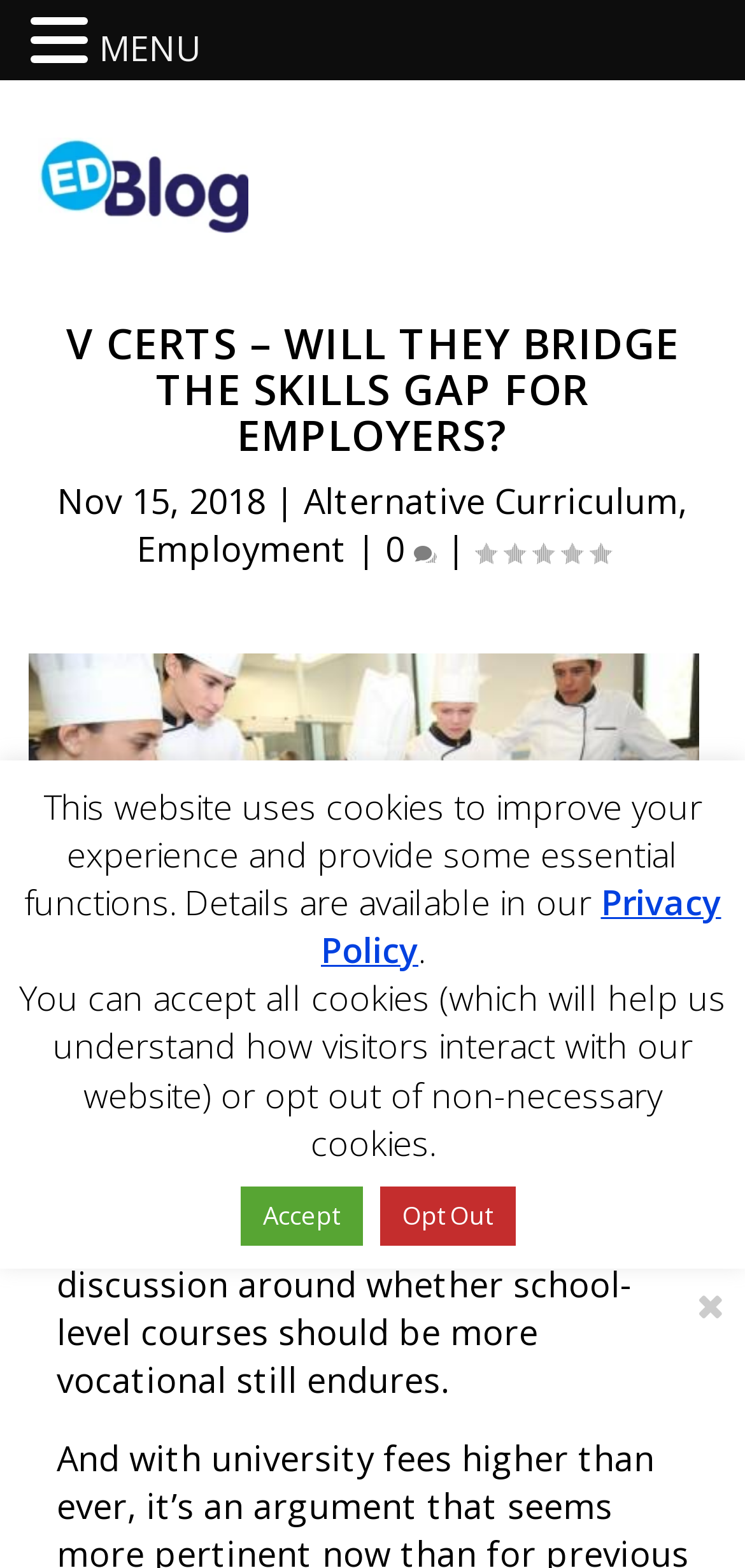Identify the bounding box for the UI element specified in this description: "Alternative Curriculum". The coordinates must be four float numbers between 0 and 1, formatted as [left, top, right, bottom].

[0.408, 0.304, 0.91, 0.333]